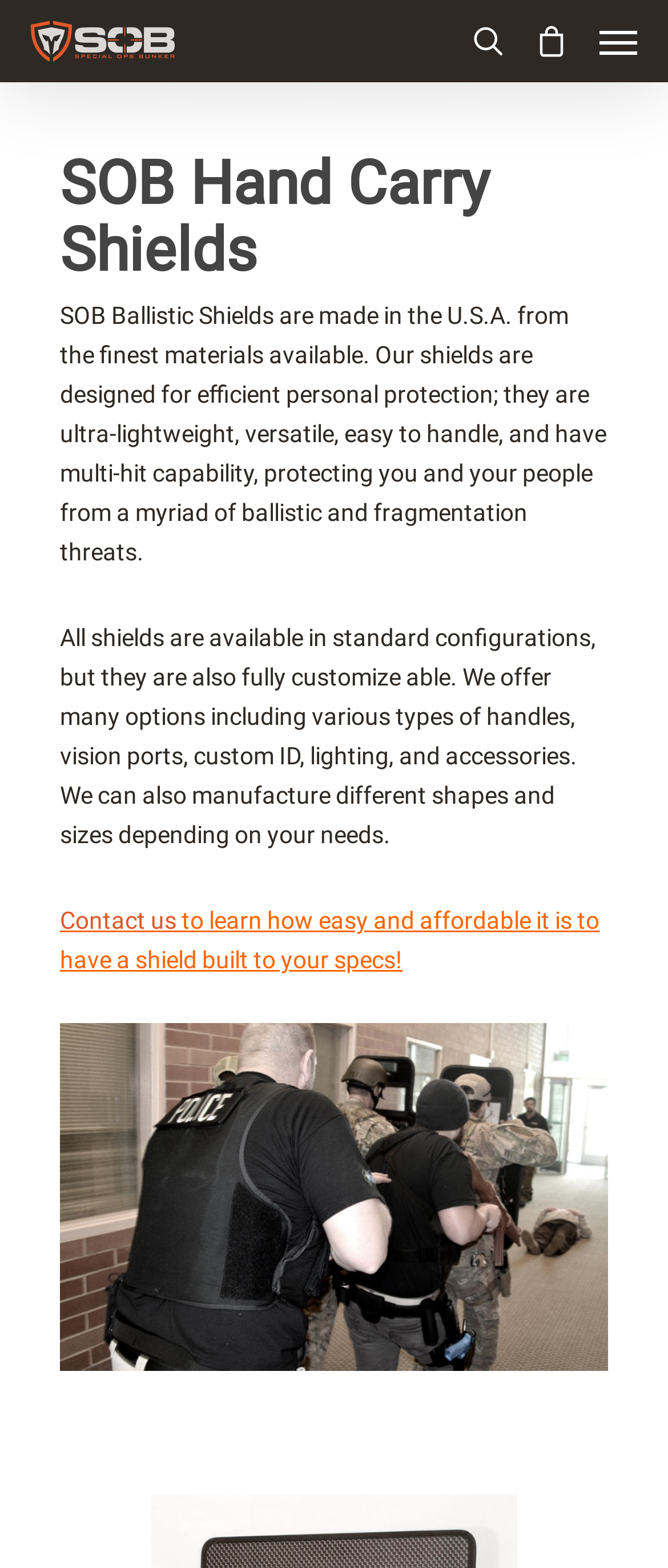Answer briefly with one word or phrase:
What is the location of the shields image?

Below the heading